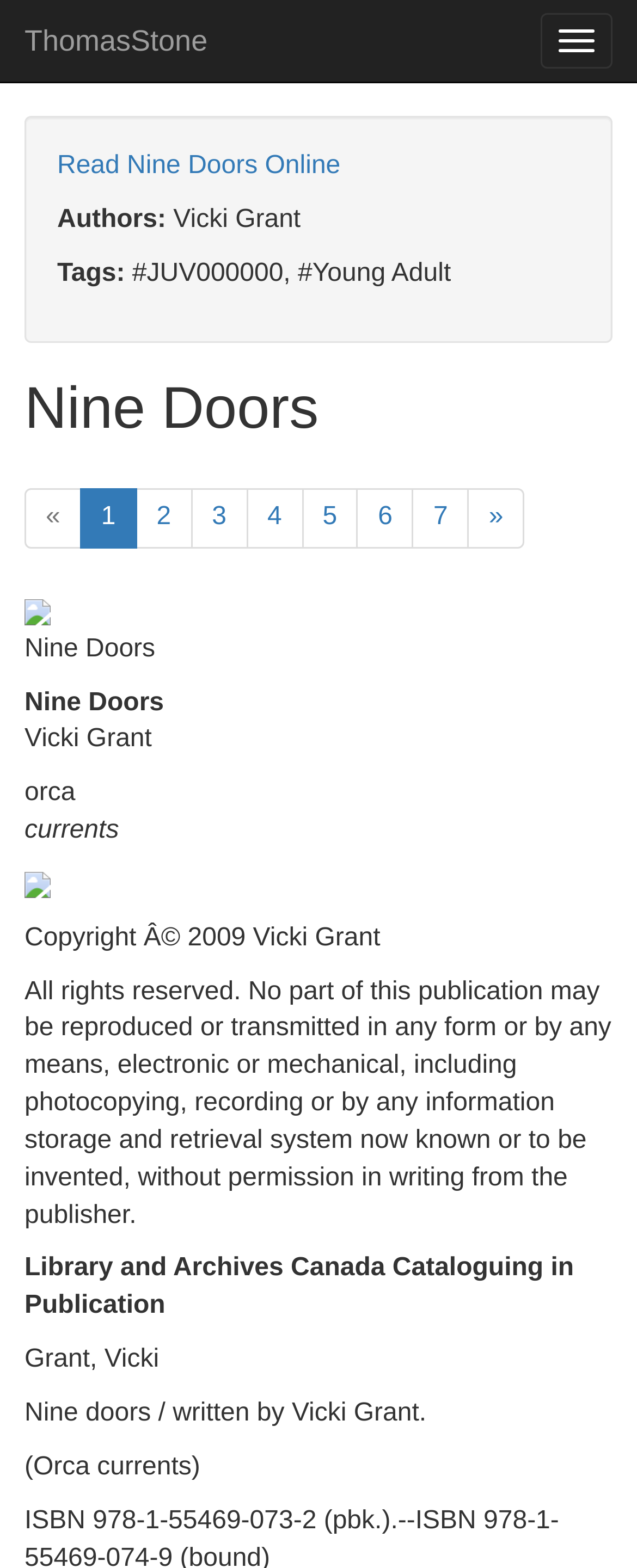Please identify the bounding box coordinates of the element that needs to be clicked to execute the following command: "Toggle navigation". Provide the bounding box using four float numbers between 0 and 1, formatted as [left, top, right, bottom].

[0.849, 0.008, 0.962, 0.044]